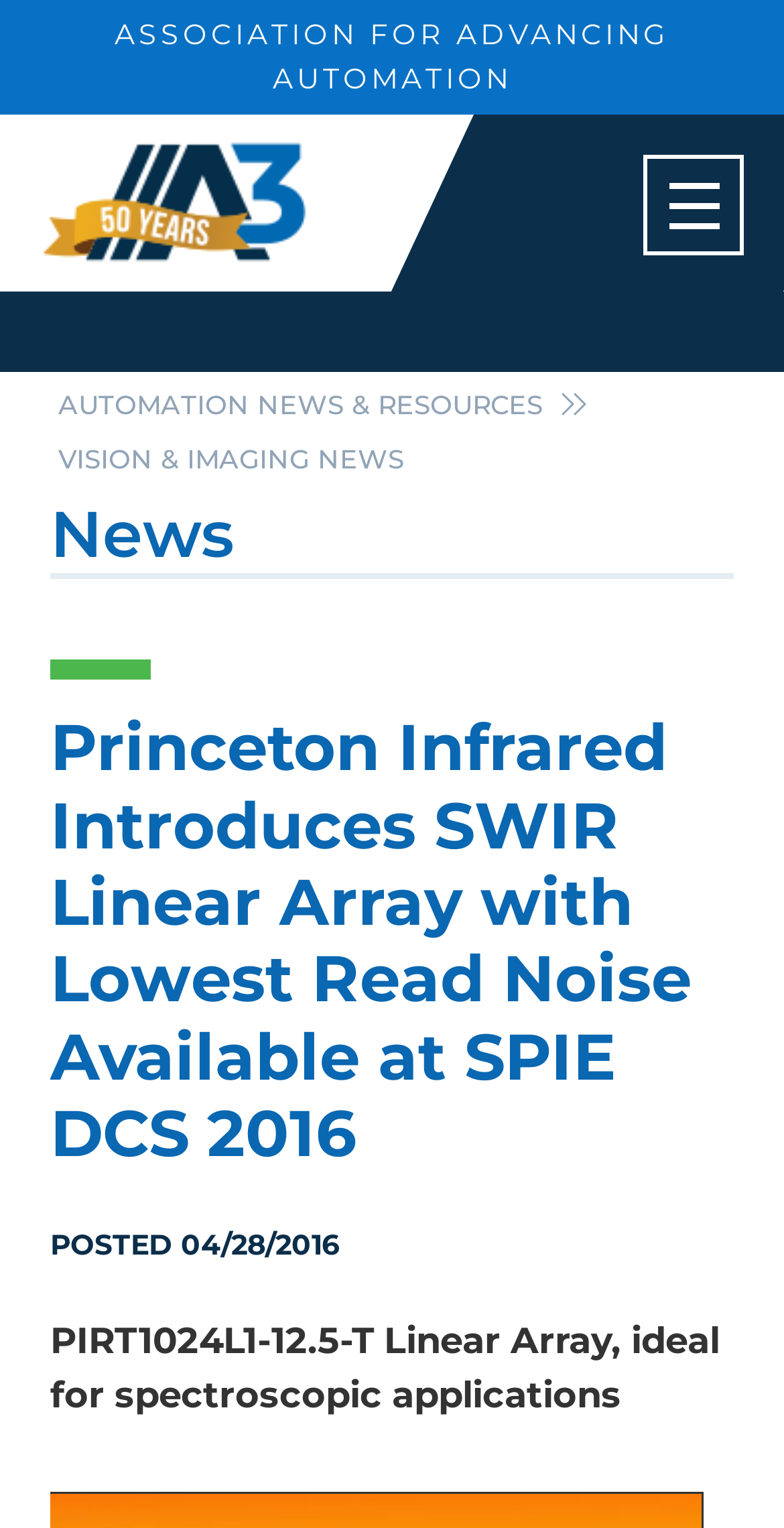Find the main header of the webpage and produce its text content.

Princeton Infrared Introduces SWIR Linear Array with Lowest Read Noise Available at SPIE DCS 2016